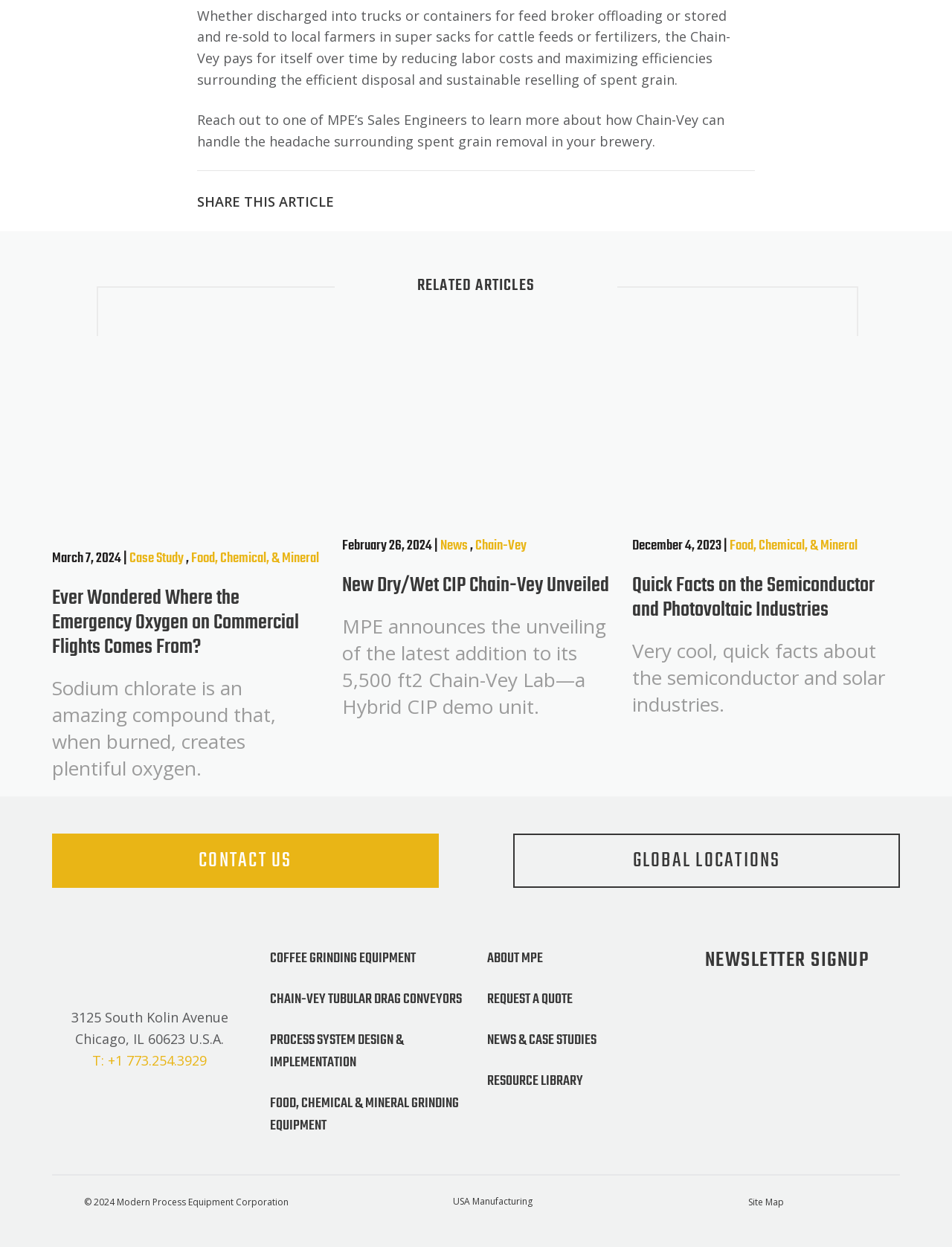Determine the bounding box coordinates of the target area to click to execute the following instruction: "Click the logo."

None